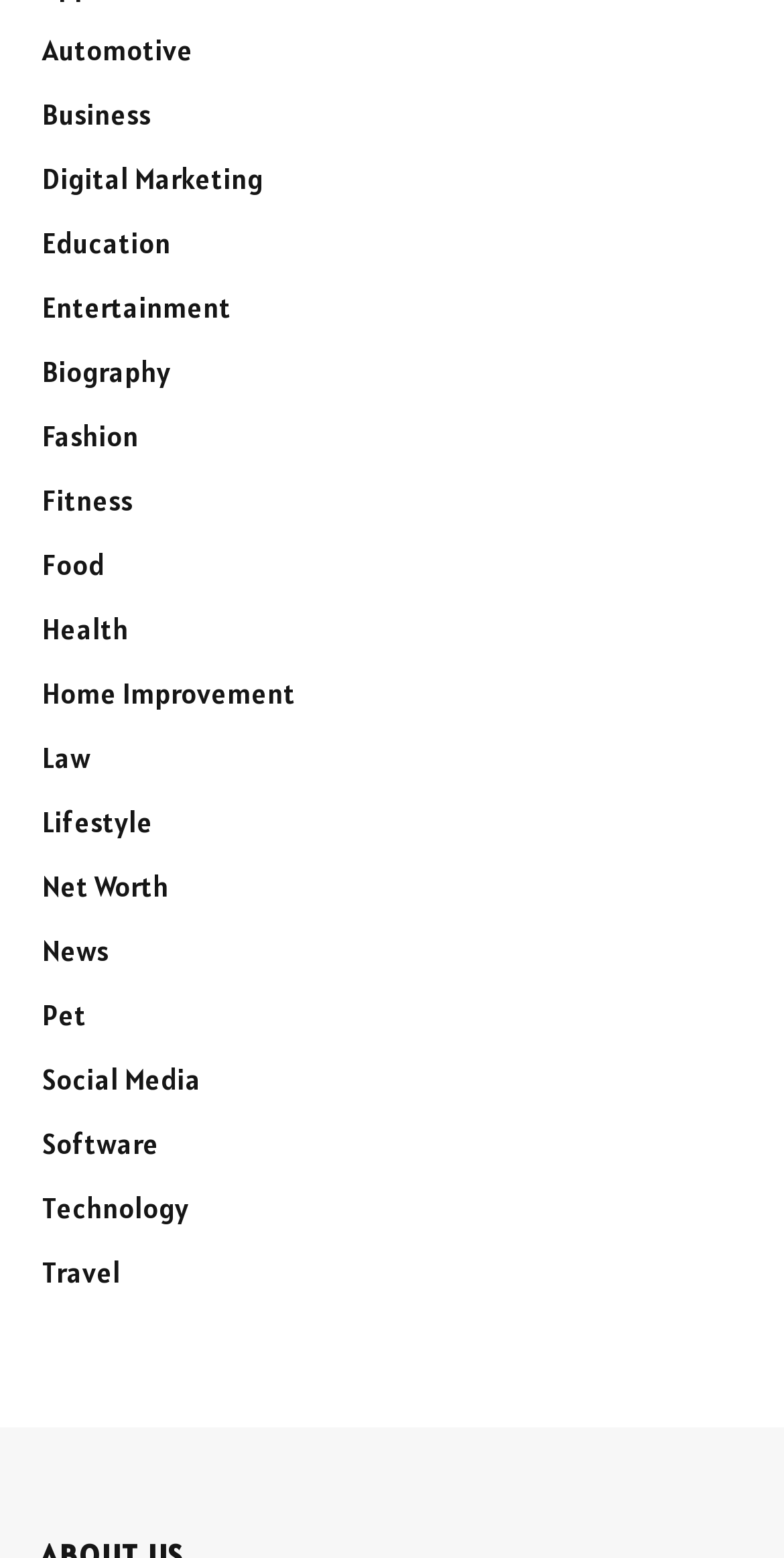Is 'Fashion' above or below 'Entertainment'?
Kindly answer the question with as much detail as you can.

By comparing the y1 and y2 coordinates of the bounding boxes, I found that the 'Fashion' link has a smaller y1 value than the 'Entertainment' link, indicating that 'Fashion' is above 'Entertainment' on the page.